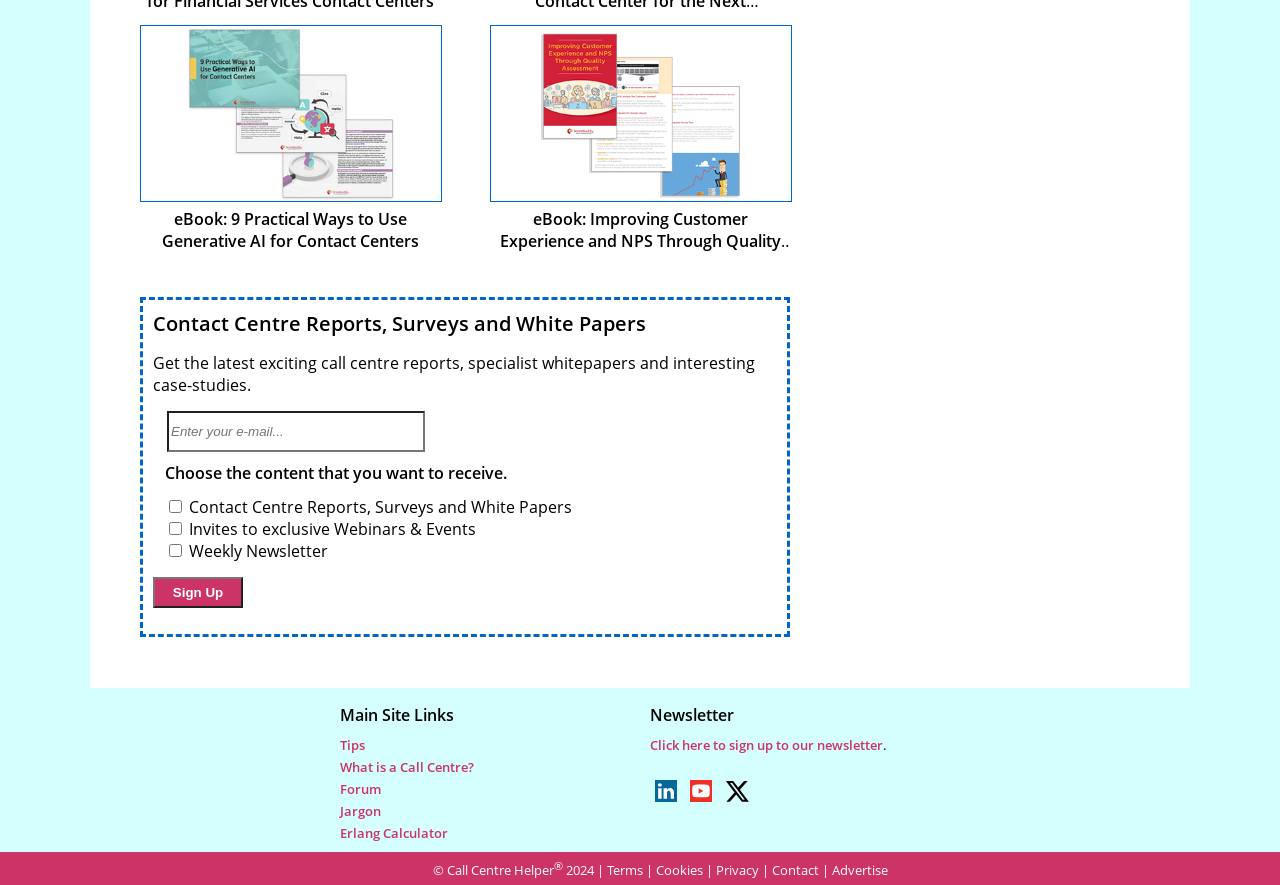Please answer the following question using a single word or phrase: 
What is the purpose of the textbox?

Enter email